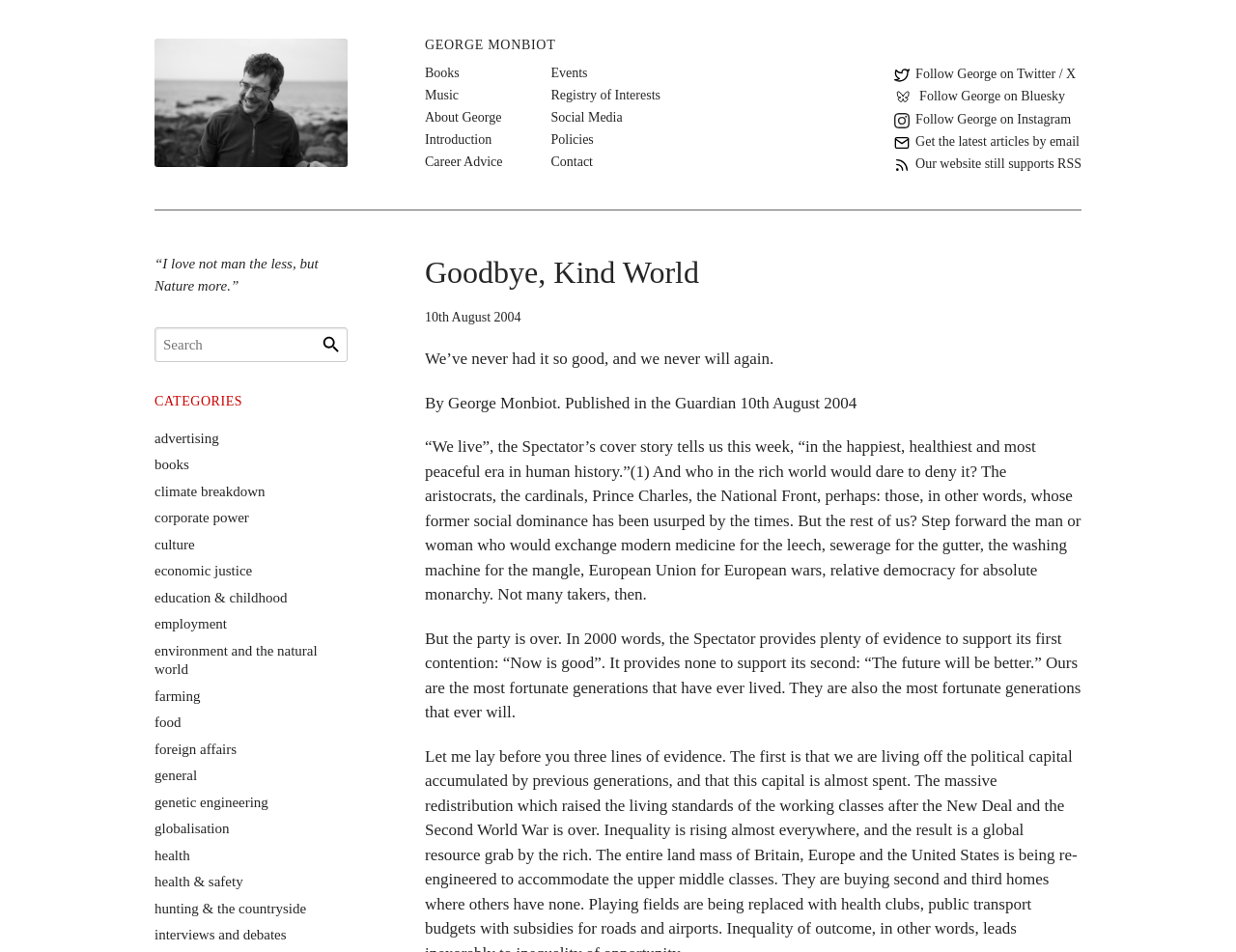Can you find the bounding box coordinates for the element that needs to be clicked to execute this instruction: "Search for articles"? The coordinates should be given as four float numbers between 0 and 1, i.e., [left, top, right, bottom].

[0.125, 0.344, 0.281, 0.38]